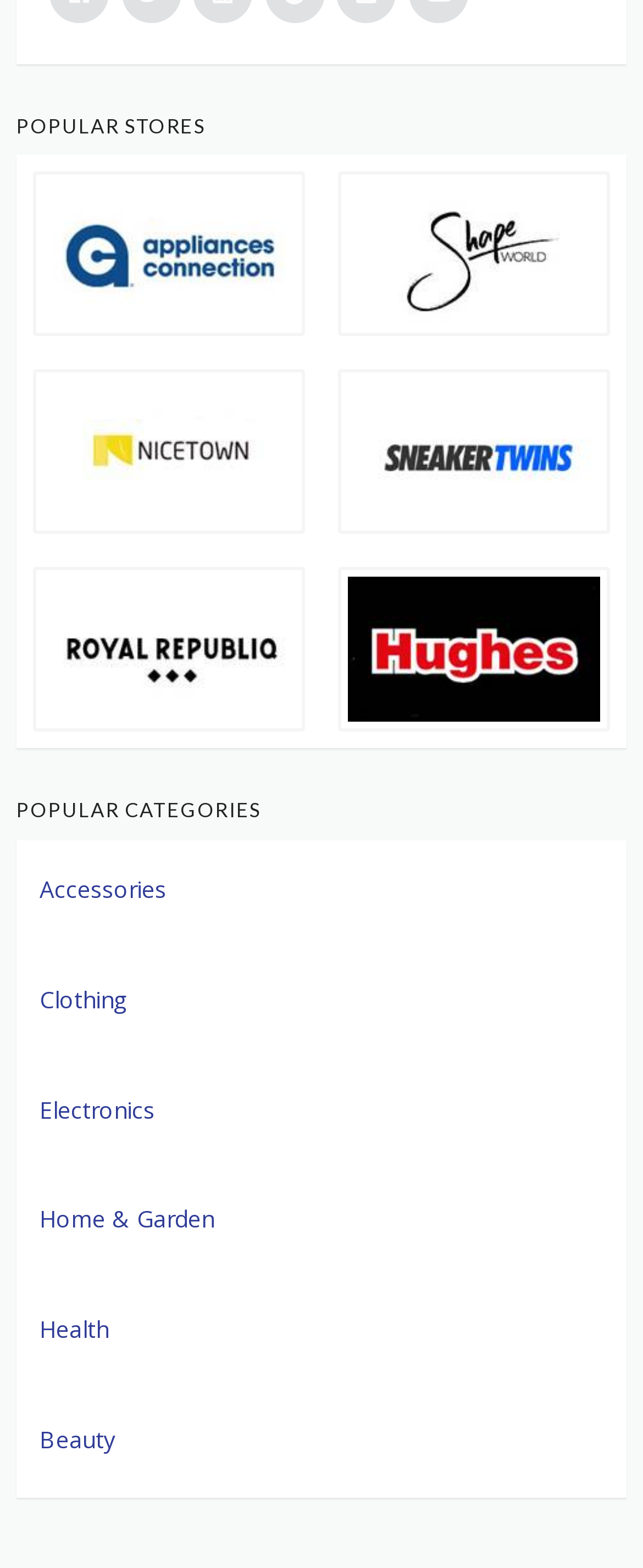Identify the bounding box coordinates of the specific part of the webpage to click to complete this instruction: "Visit home and garden".

[0.062, 0.76, 0.938, 0.796]